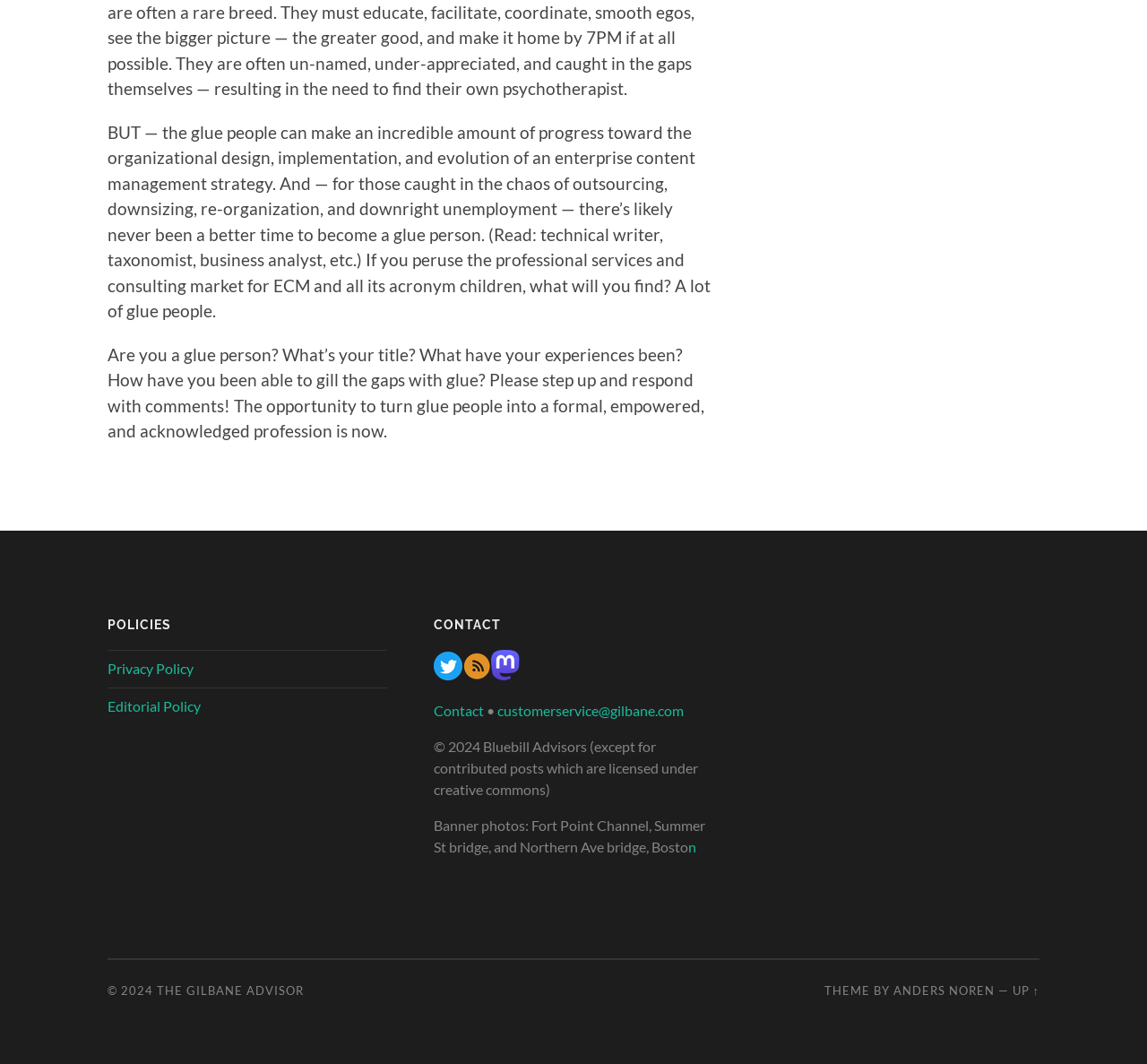Give a one-word or short-phrase answer to the following question: 
What is the theme of the website attributed to?

Anders Noren